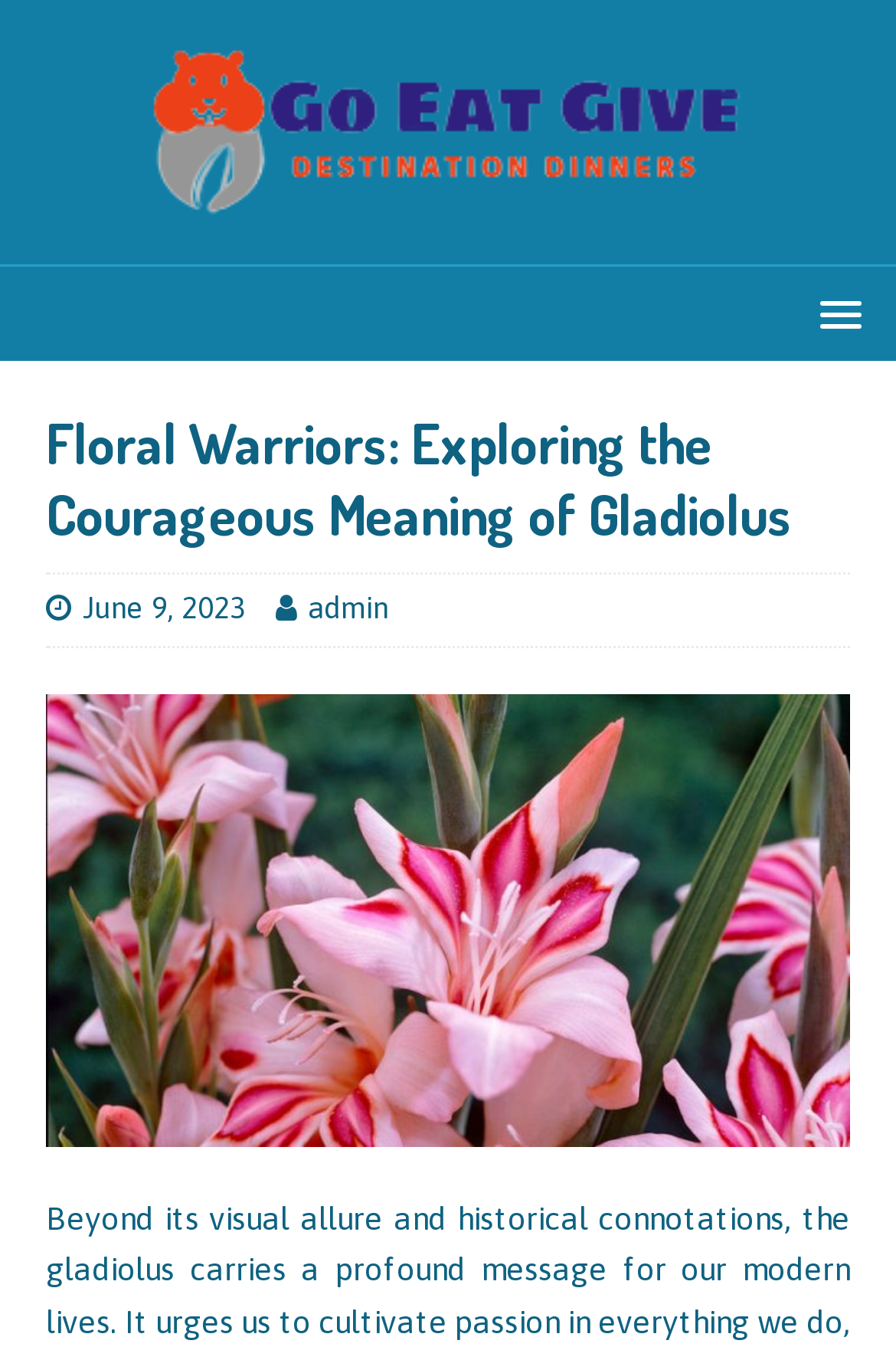Who is the author of the article?
Using the information from the image, give a concise answer in one word or a short phrase.

admin